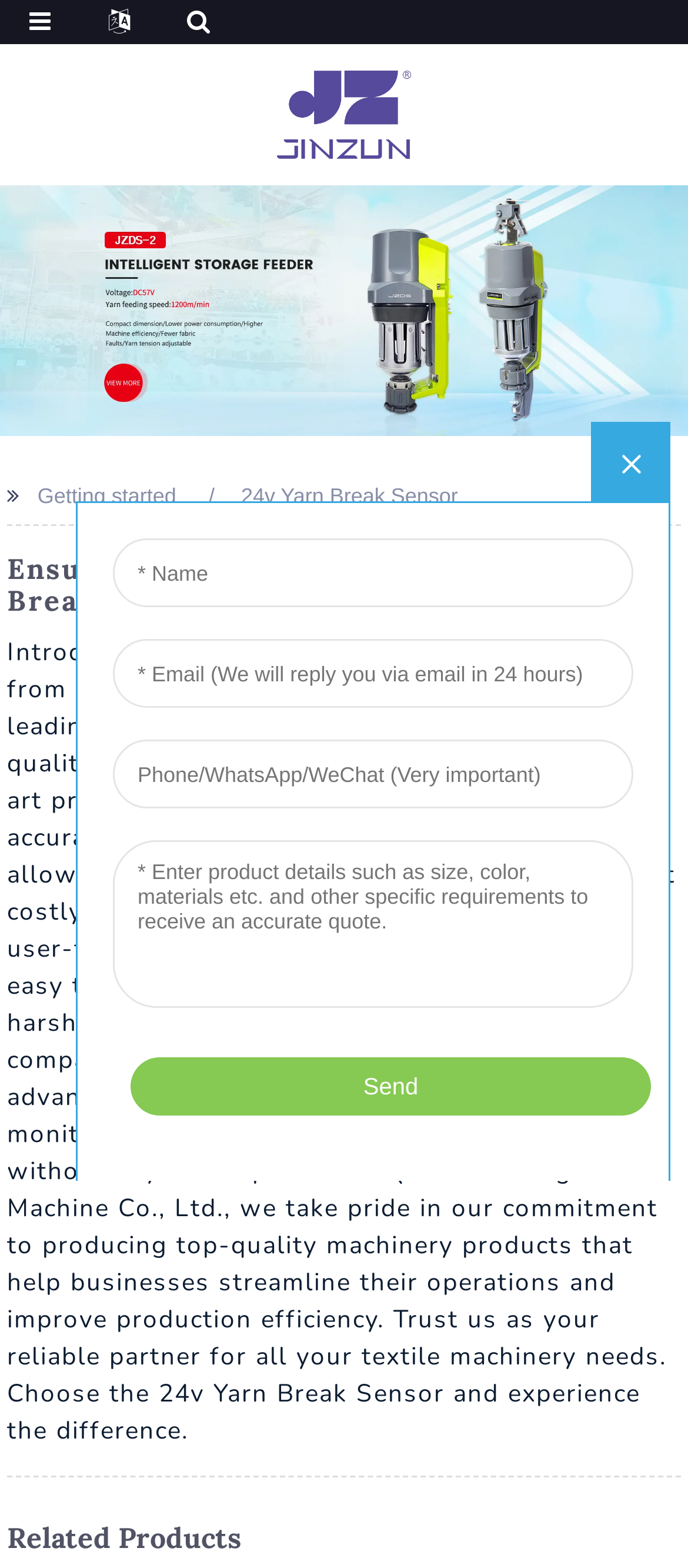Determine the bounding box coordinates for the UI element described. Format the coordinates as (top-left x, top-left y, bottom-right x, bottom-right y) and ensure all values are between 0 and 1. Element description: CUCEEN 2021

None